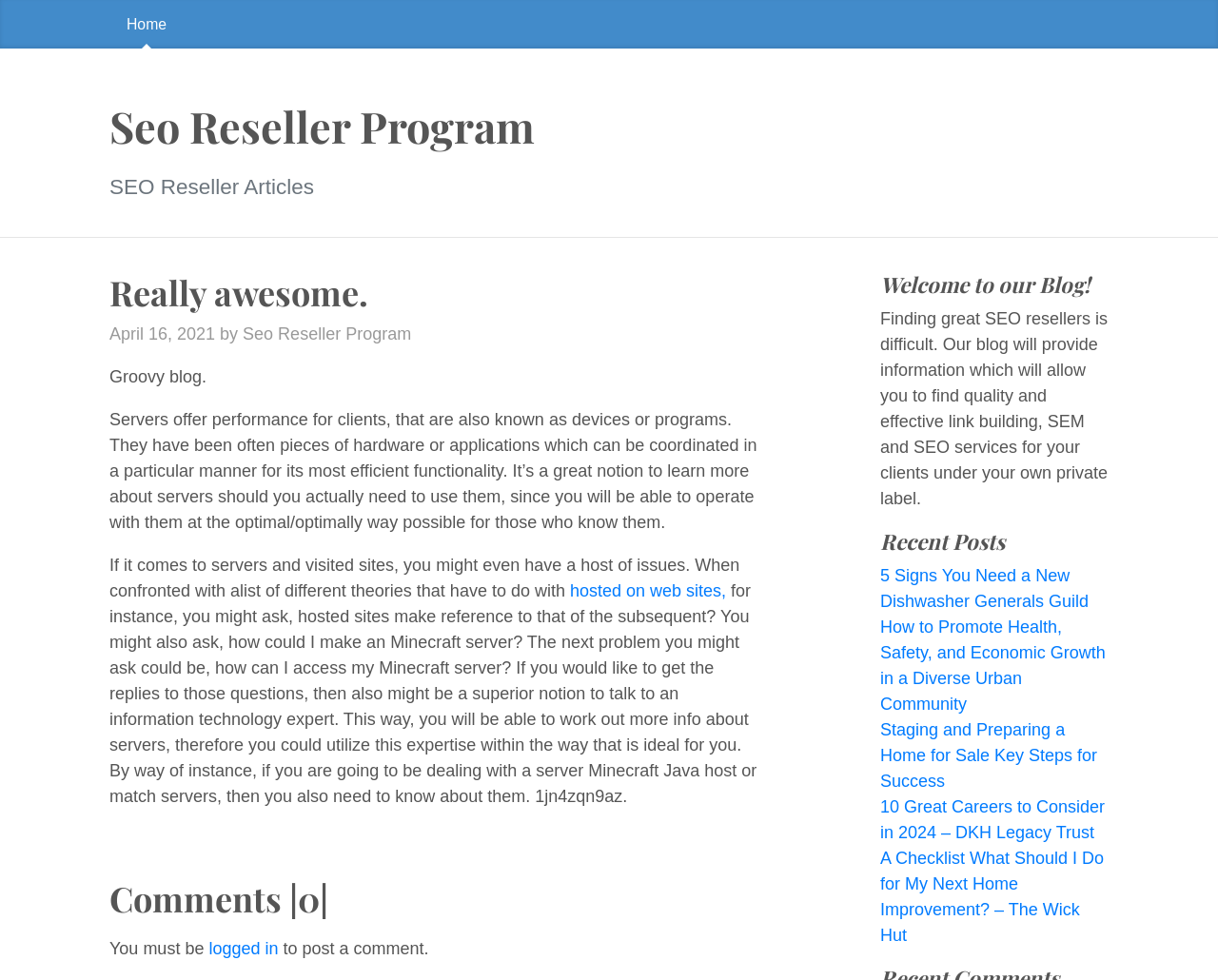Find the bounding box coordinates of the clickable element required to execute the following instruction: "Visit 'hosted on web sites'". Provide the coordinates as four float numbers between 0 and 1, i.e., [left, top, right, bottom].

[0.468, 0.593, 0.596, 0.612]